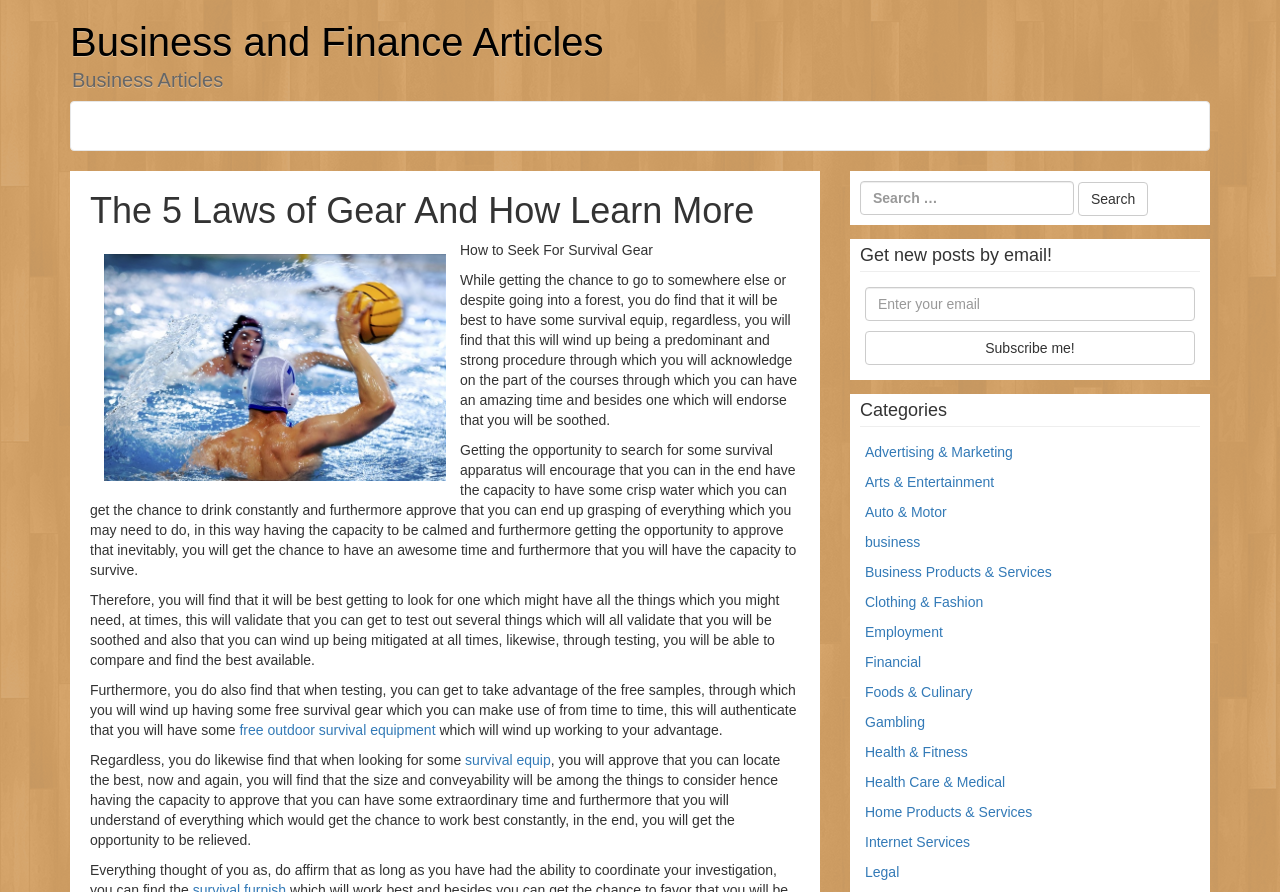Provide the bounding box coordinates for the UI element that is described as: "Health Care & Medical".

[0.676, 0.868, 0.785, 0.886]